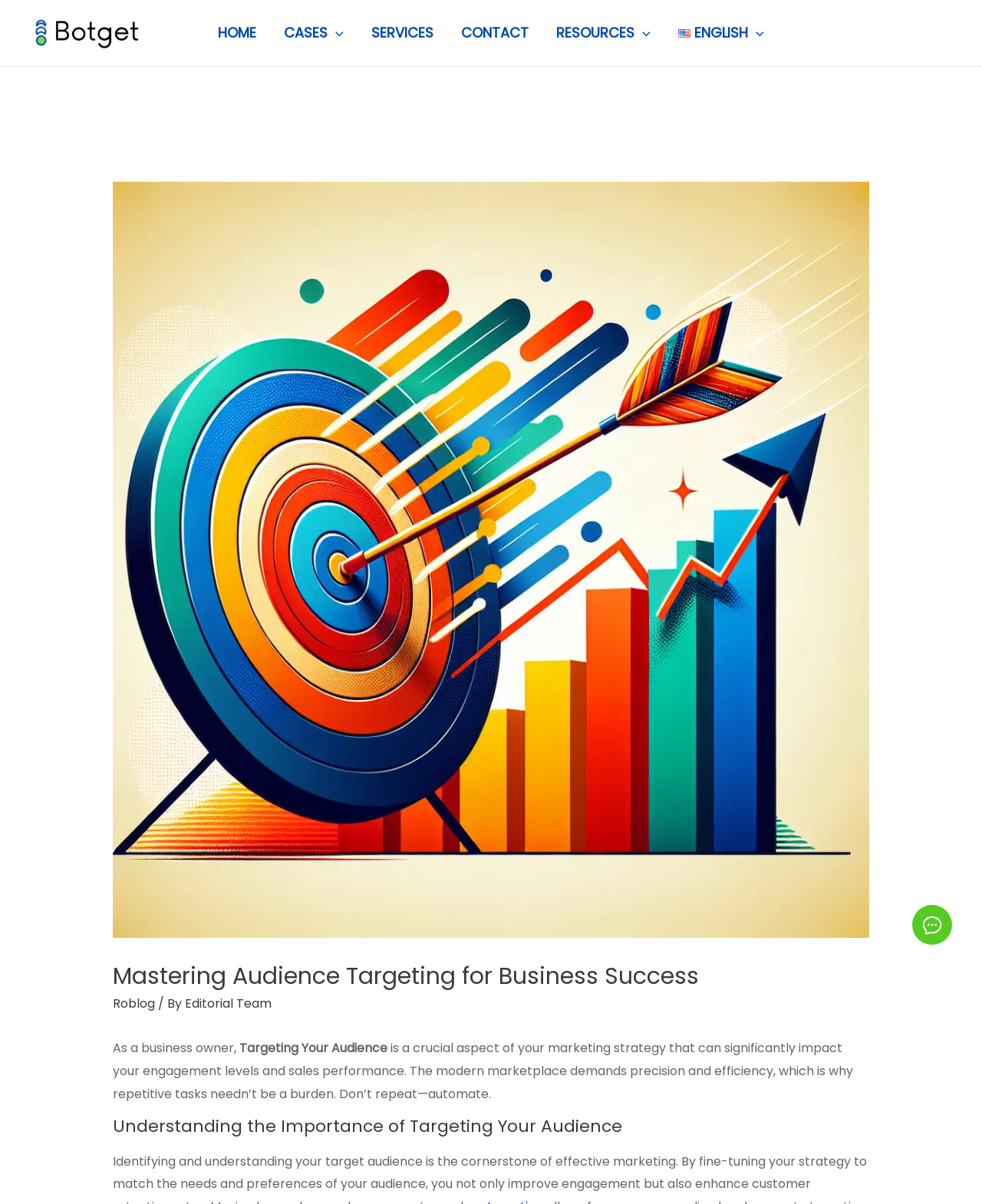Can you find the bounding box coordinates for the element that needs to be clicked to execute this instruction: "Read the article about Mastering Audience Targeting for Business Success"? The coordinates should be given as four float numbers between 0 and 1, i.e., [left, top, right, bottom].

[0.115, 0.8, 0.885, 0.822]